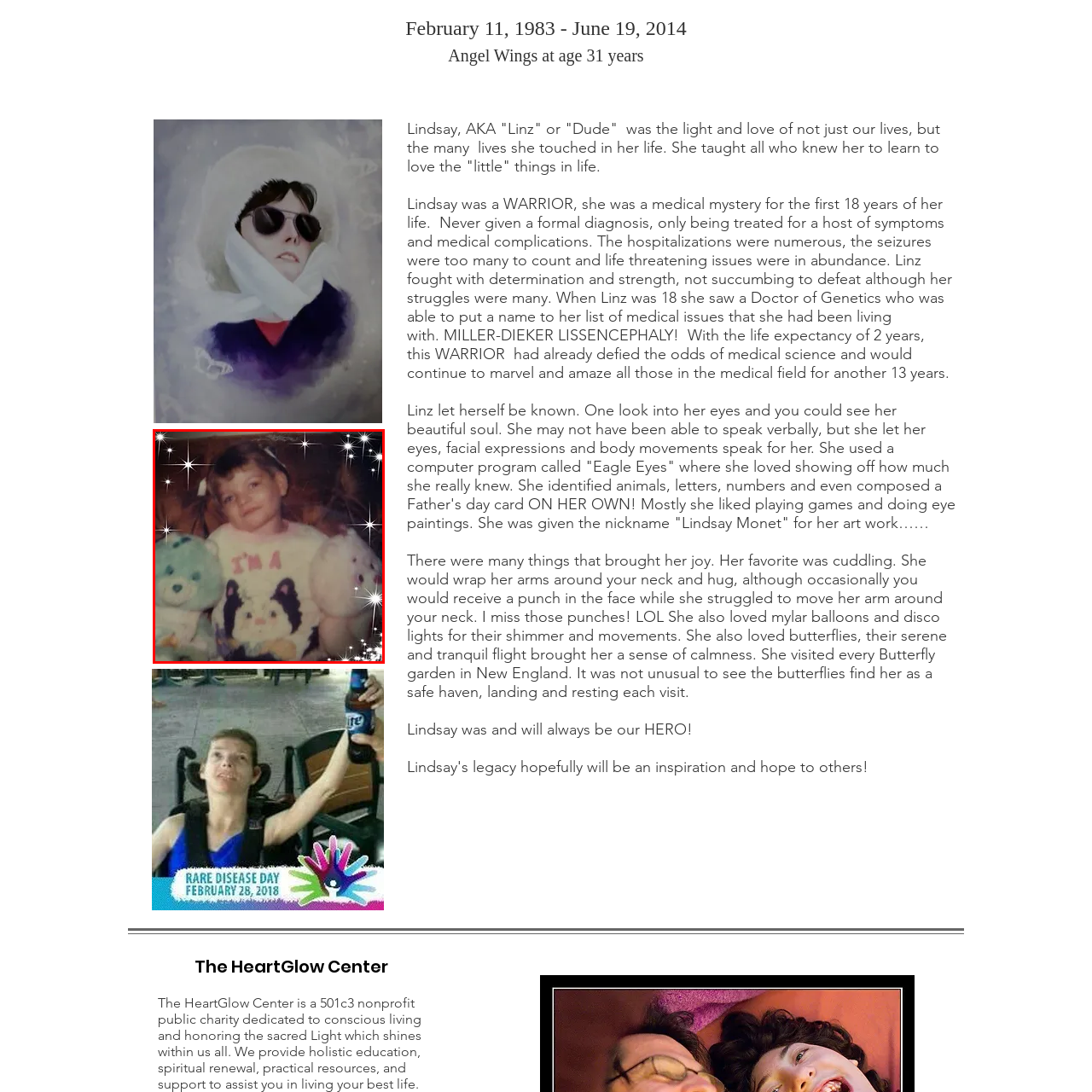Generate a detailed description of the image highlighted within the red border.

This heartwarming image captures a young girl joyfully posing with her beloved stuffed animals, showcasing a moment filled with innocence and cheer. She is wearing a white shirt adorned with colorful graphics, including the playful phrase "I'm a..." along with a charming illustration of a cat. Flanking her are two plush toys: a teal bear and a fluffy light pink creature, emphasizing the warmth and comfort of childhood companionship. The photograph is accentuated with sparkling effects around the edges, adding a whimsical touch to this nostalgic memory, which reflects a carefree spirit and the simple joys that define childhood.